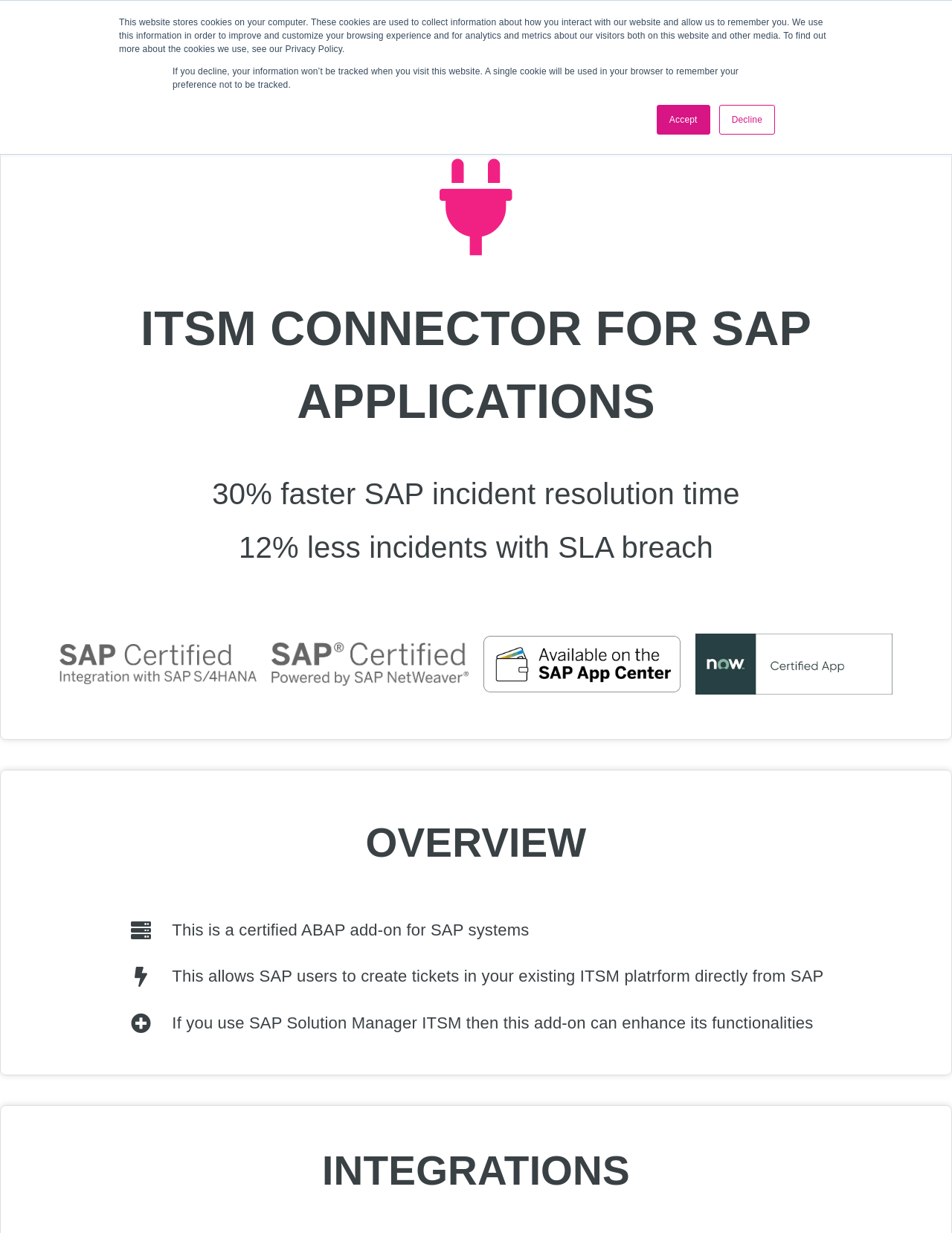For the element described, predict the bounding box coordinates as (top-left x, top-left y, bottom-right x, bottom-right y). All values should be between 0 and 1. Element description: URL

None